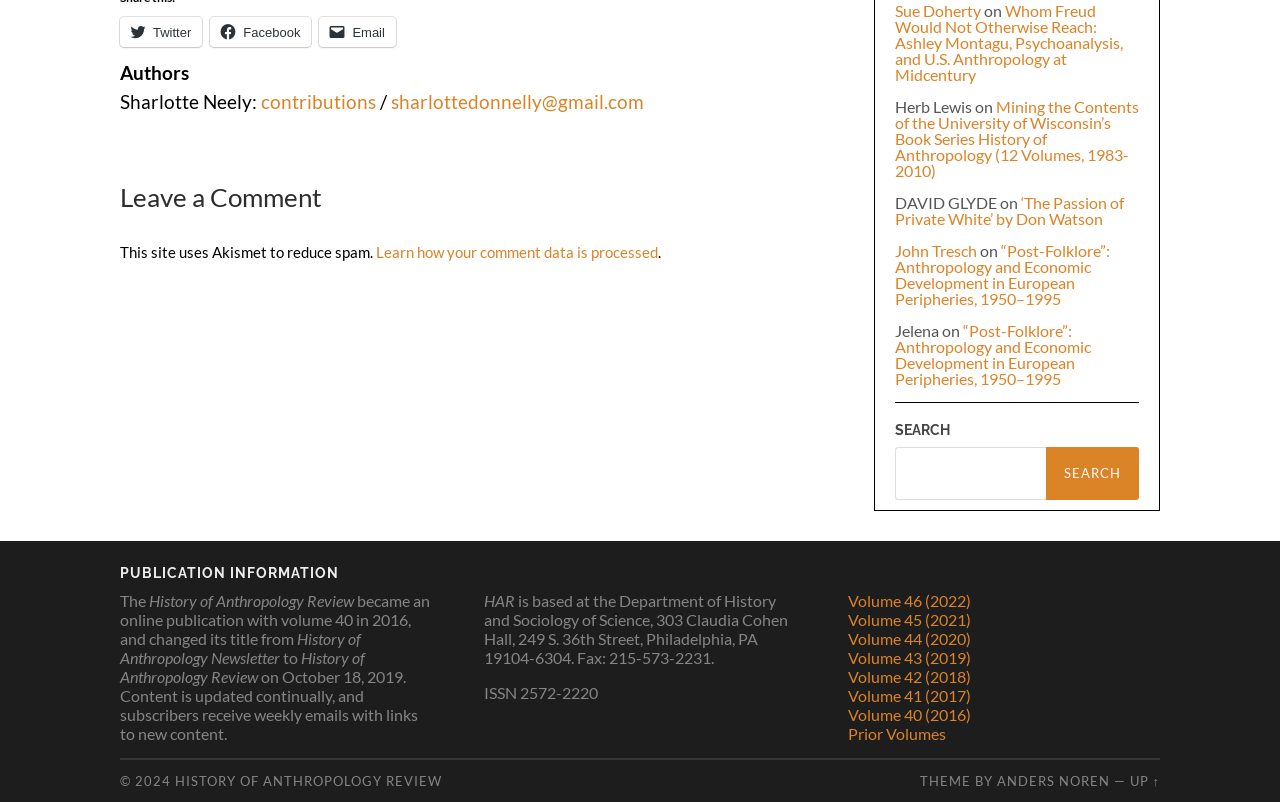What is the title of the publication?
Look at the image and respond with a one-word or short phrase answer.

History of Anthropology Review